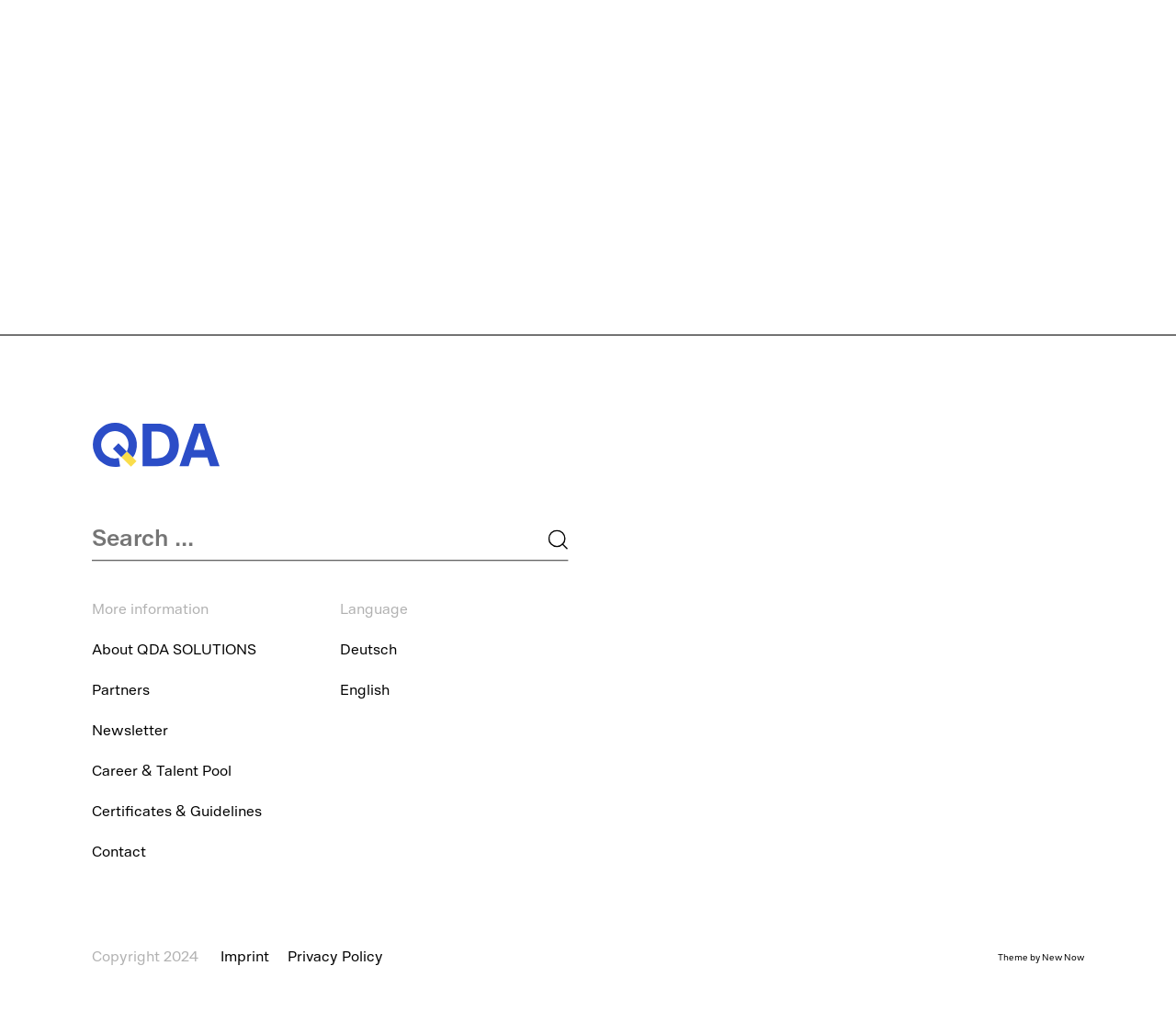Locate the bounding box coordinates of the clickable part needed for the task: "Learn more about QDA SOLUTIONS".

[0.078, 0.424, 0.187, 0.439]